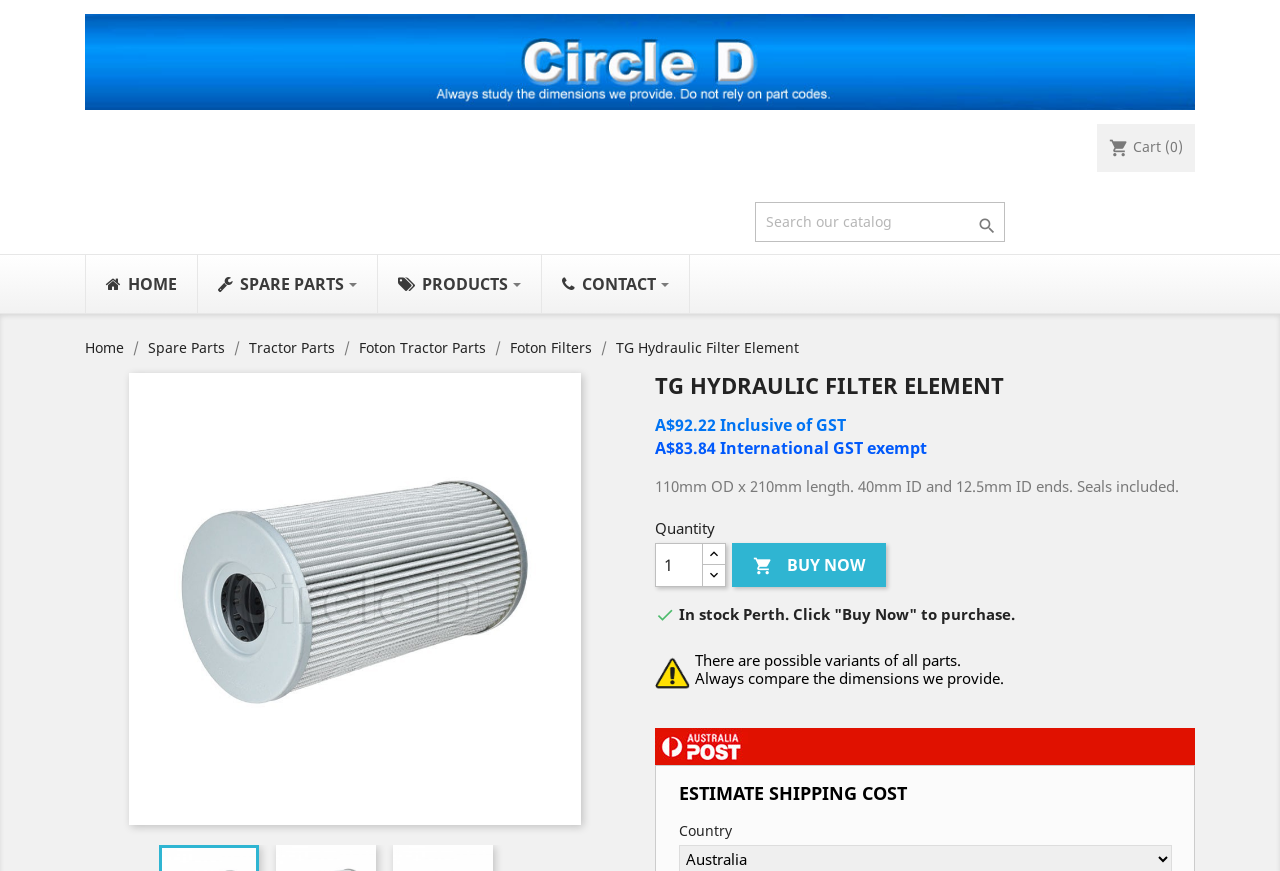From the webpage screenshot, identify the region described by Tractor Parts. Provide the bounding box coordinates as (top-left x, top-left y, bottom-right x, bottom-right y), with each value being a floating point number between 0 and 1.

[0.195, 0.388, 0.265, 0.41]